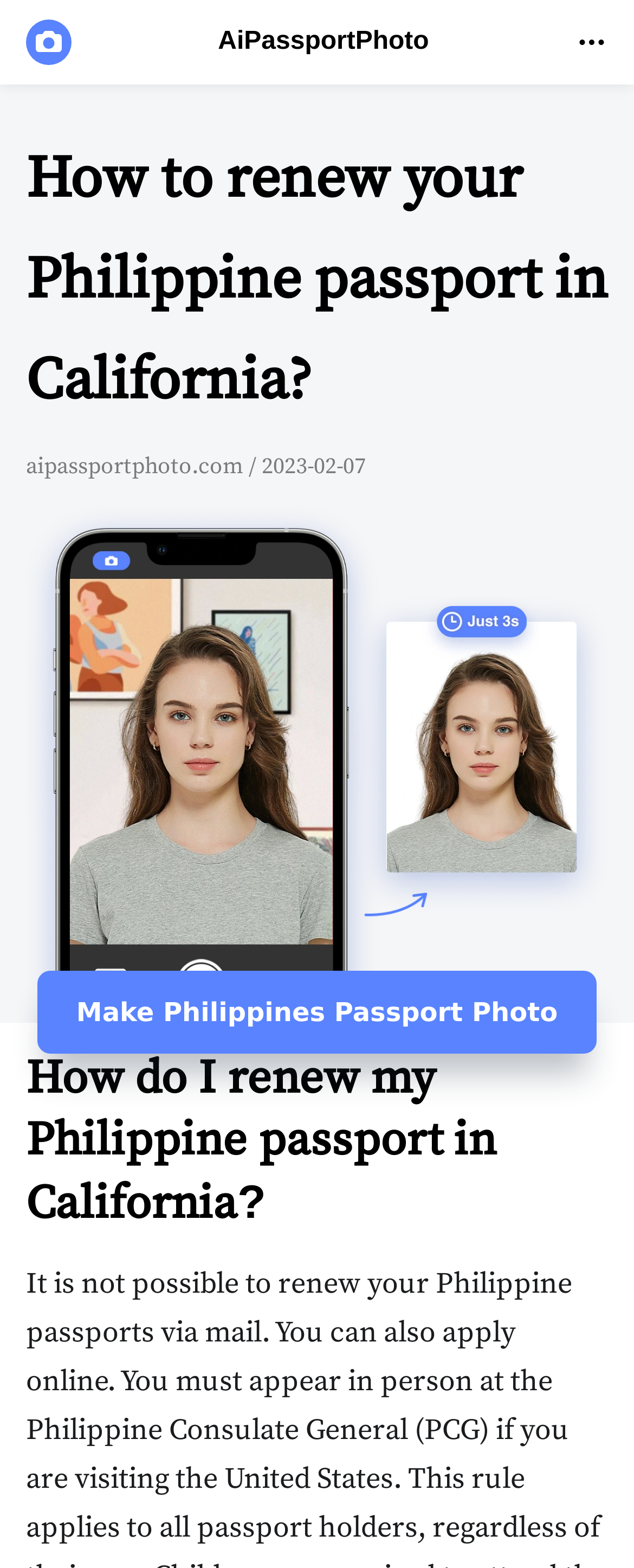Based on the element description Make Philippines Passport Photo, identify the bounding box of the UI element in the given webpage screenshot. The coordinates should be in the format (top-left x, top-left y, bottom-right x, bottom-right y) and must be between 0 and 1.

[0.059, 0.619, 0.941, 0.672]